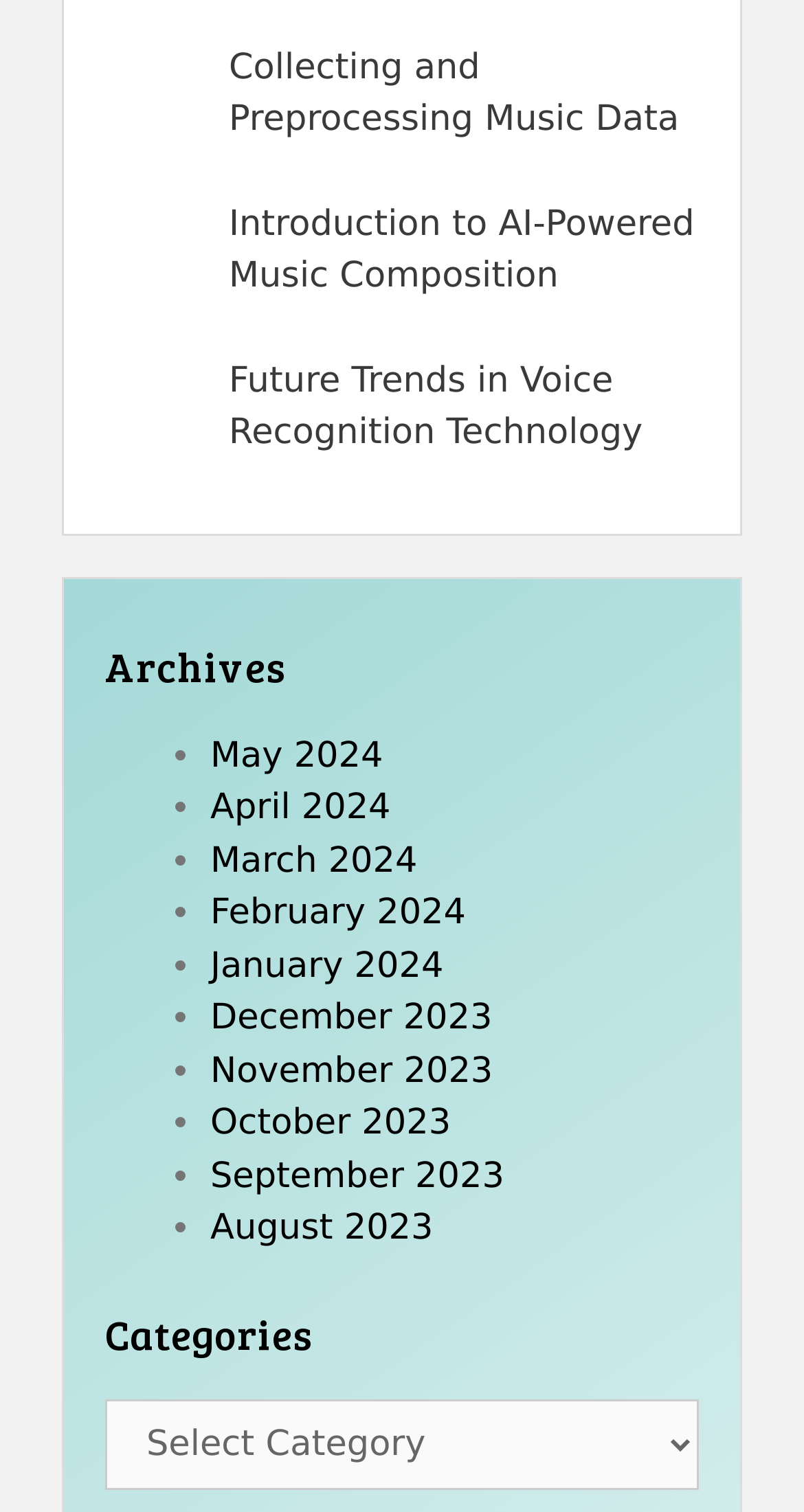What is the title of the first link?
Craft a detailed and extensive response to the question.

I looked at the first link element [609] and found that its OCR text is 'Collecting and Preprocessing Music Data', which is the title of the link.